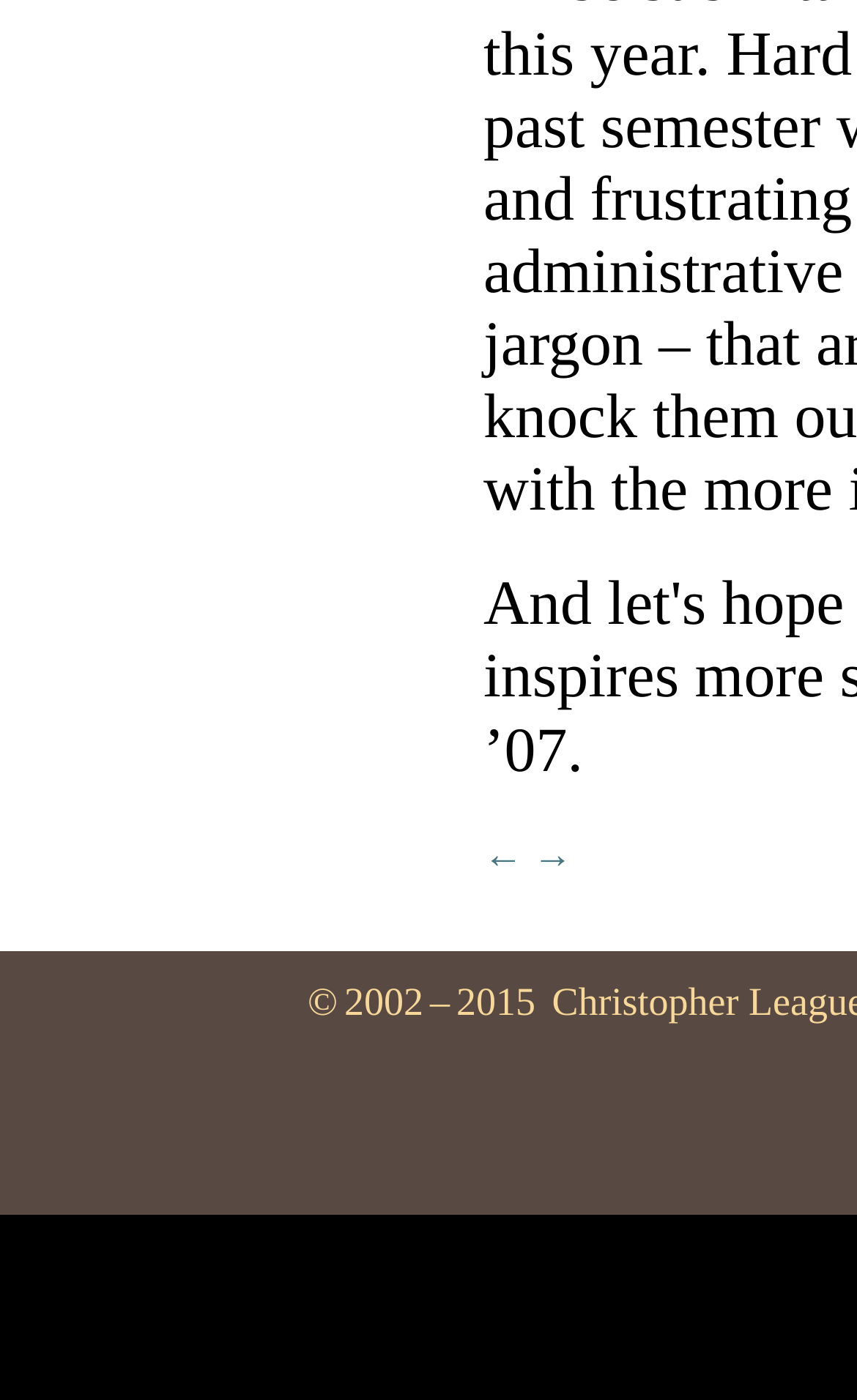Extract the bounding box coordinates for the UI element described by the text: "→". The coordinates should be in the form of [left, top, right, bottom] with values between 0 and 1.

[0.622, 0.597, 0.668, 0.628]